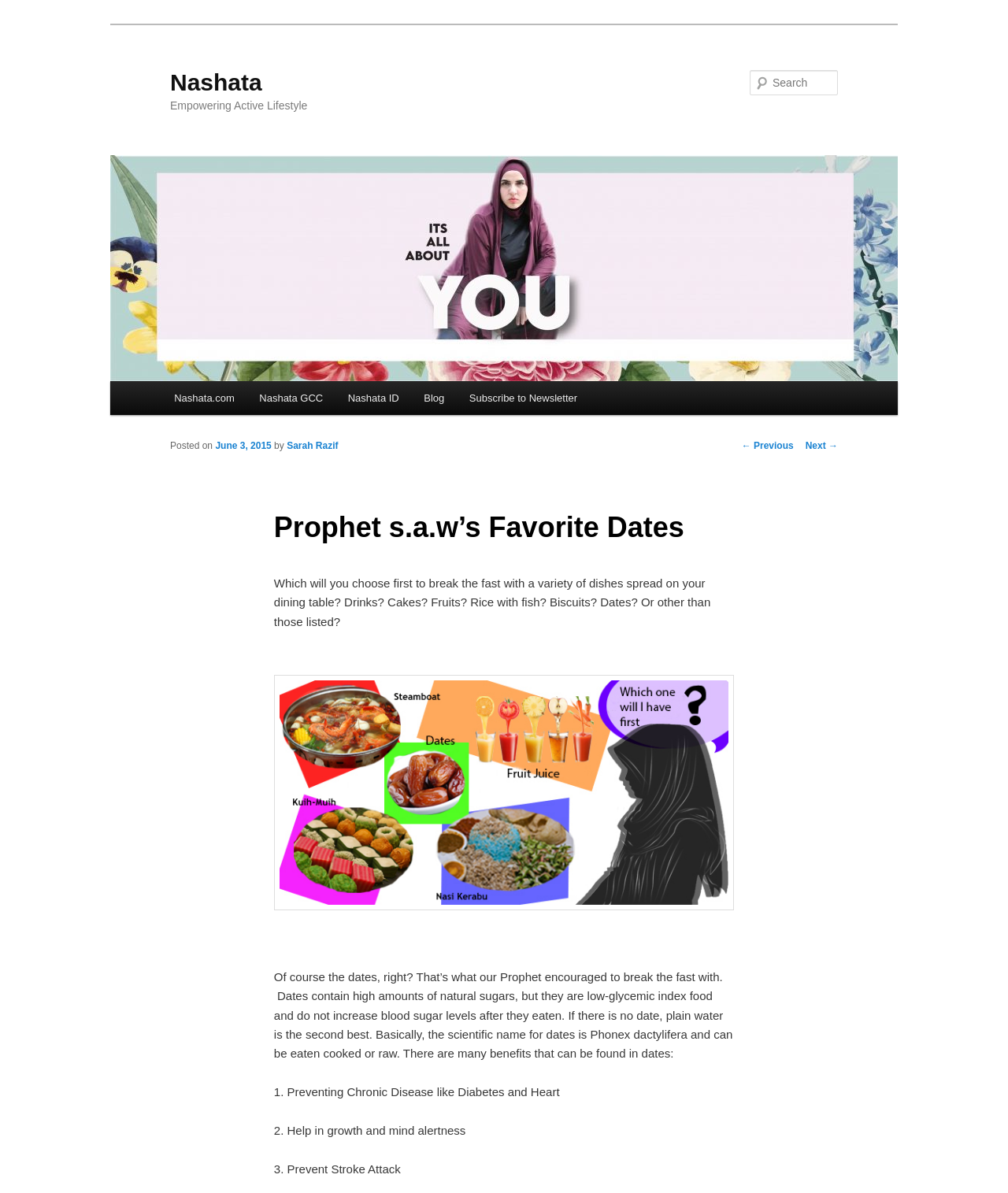Answer briefly with one word or phrase:
What is the benefit of dates mentioned in the blog post?

Preventing Chronic Disease